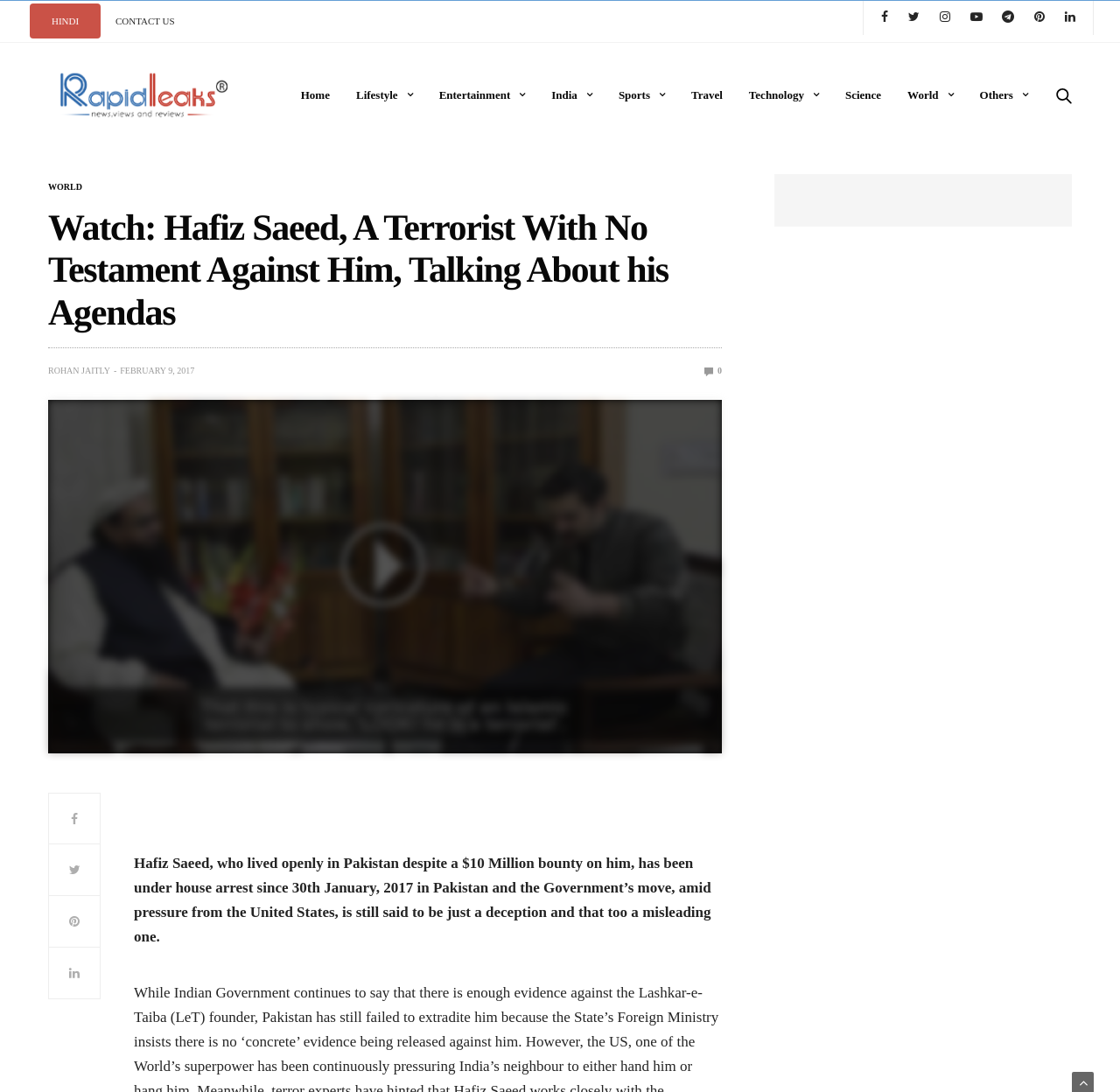Please find the bounding box coordinates of the element that needs to be clicked to perform the following instruction: "Go to the Home page". The bounding box coordinates should be four float numbers between 0 and 1, represented as [left, top, right, bottom].

[0.269, 0.079, 0.295, 0.096]